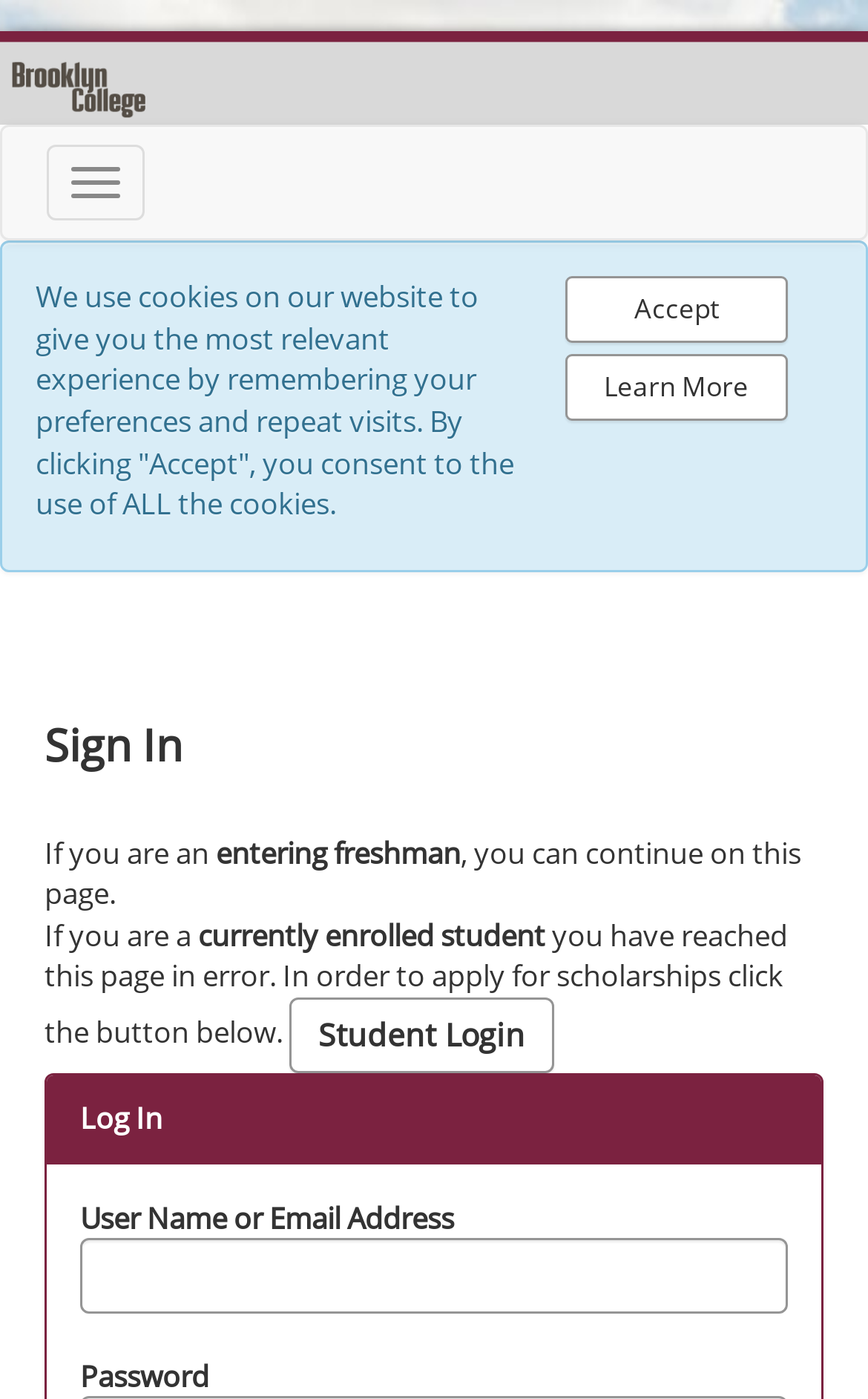What are the two fields required for login?
Please answer the question with a single word or phrase, referencing the image.

User Name or Email Address and Password